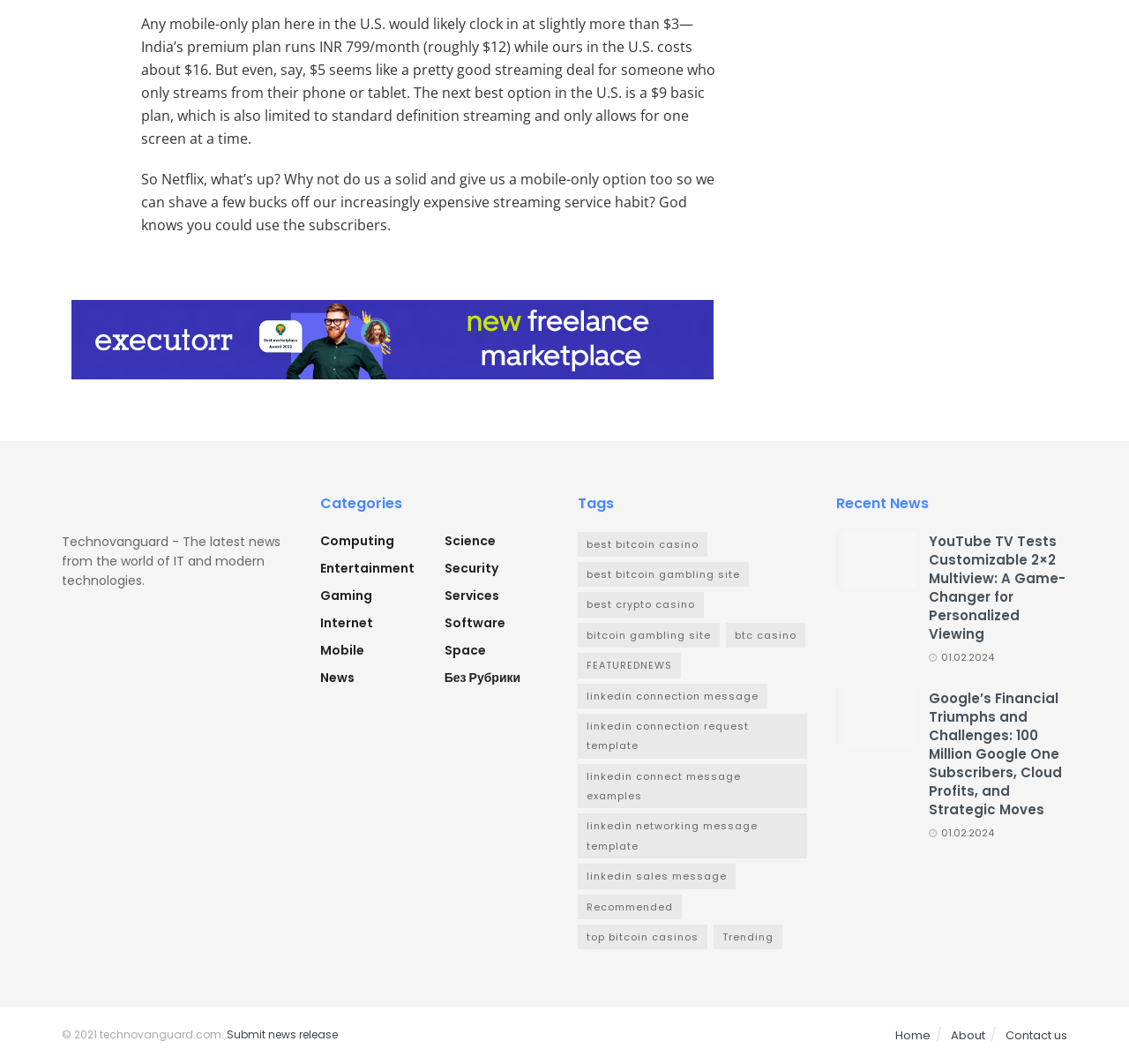Respond with a single word or phrase to the following question:
What is the name of this technology news website?

Technovanguard